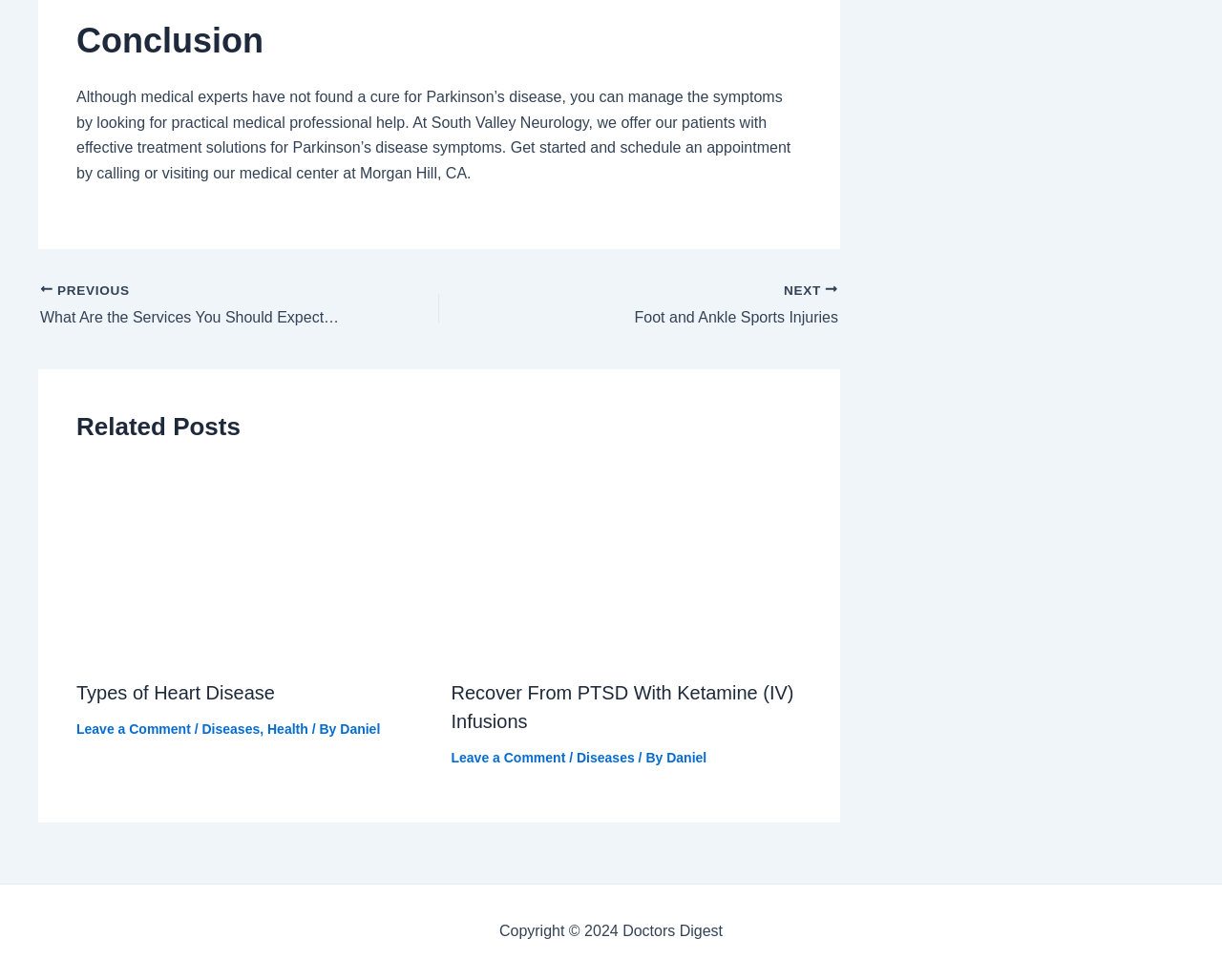Based on the image, please elaborate on the answer to the following question:
What is the topic of the first related post?

The answer can be found in the heading element with the text 'Types of Heart Disease' which is part of the first related post.